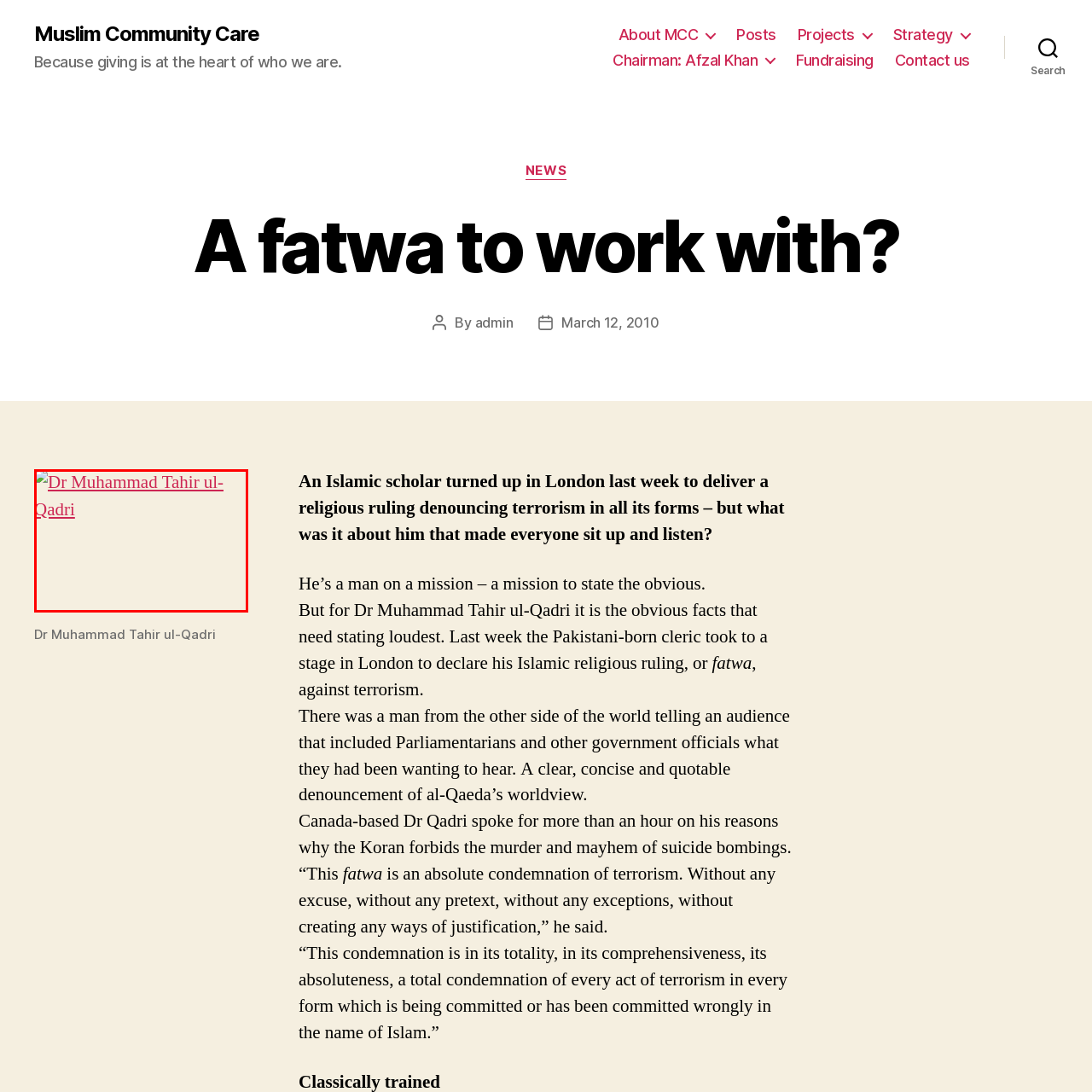What is the color of the font used to display Dr. Qadri's name?
Look closely at the part of the image outlined in red and give a one-word or short phrase answer.

Red